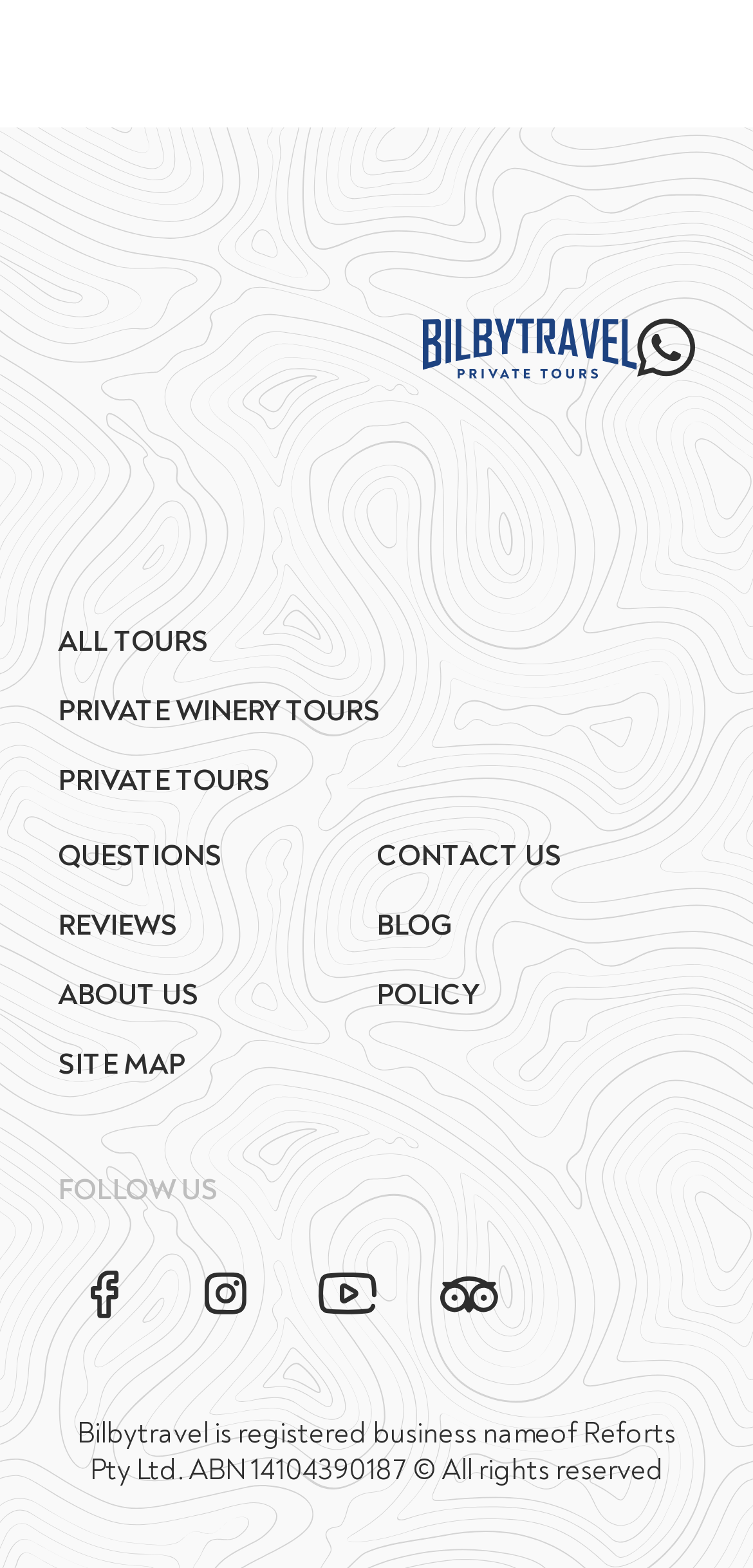Can you give a detailed response to the following question using the information from the image? What is the ABN of Reforts Pty Ltd?

The ABN of Reforts Pty Ltd can be found at the bottom of the webpage, where it is stated that 'Bilbytravel is registered business name of Reforts Pty Ltd. ABN 14104390187'.